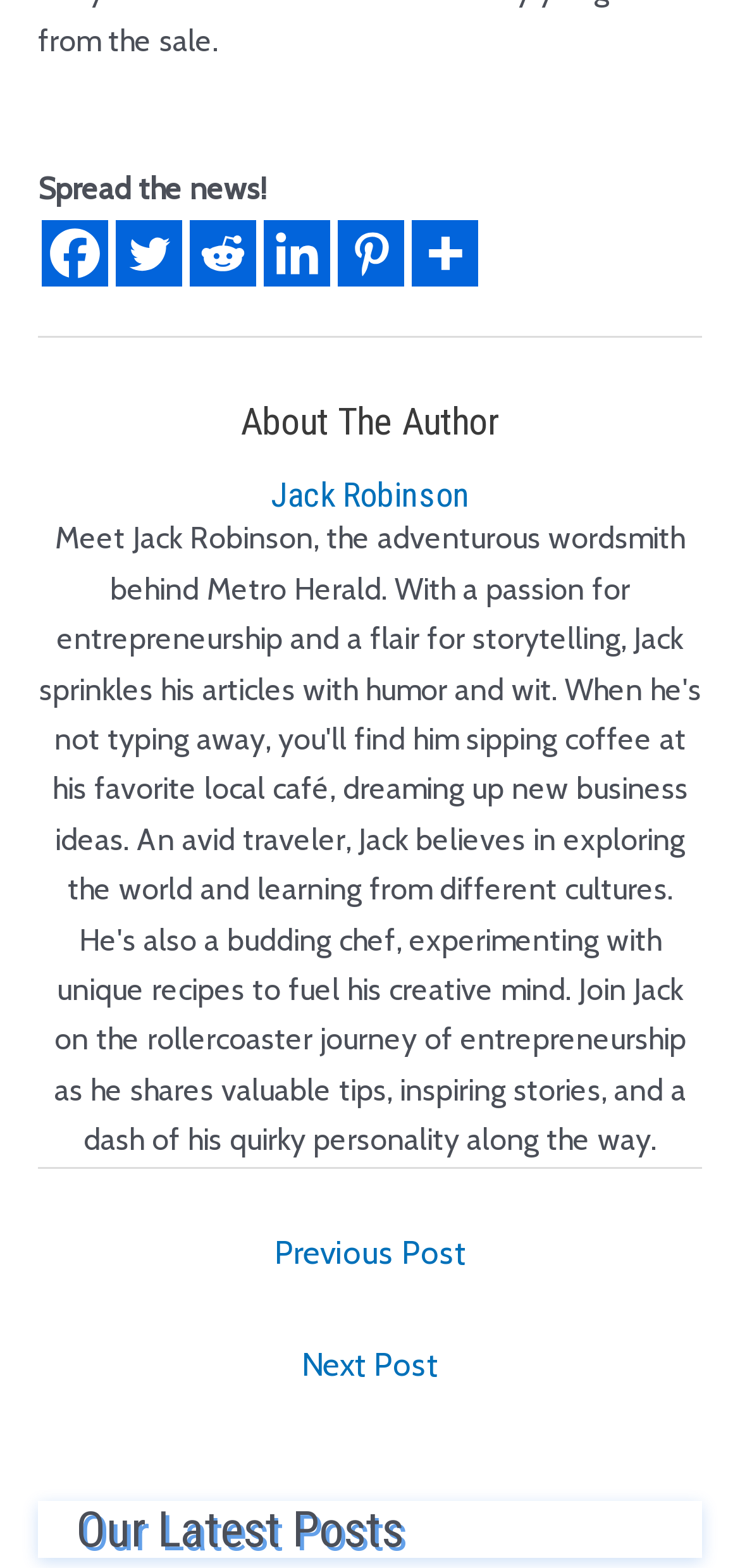Review the image closely and give a comprehensive answer to the question: What is the title of the section below the author's information?

I looked at the section below the author's information and found a heading 'Our Latest Posts', which suggests that this section is about the latest posts.